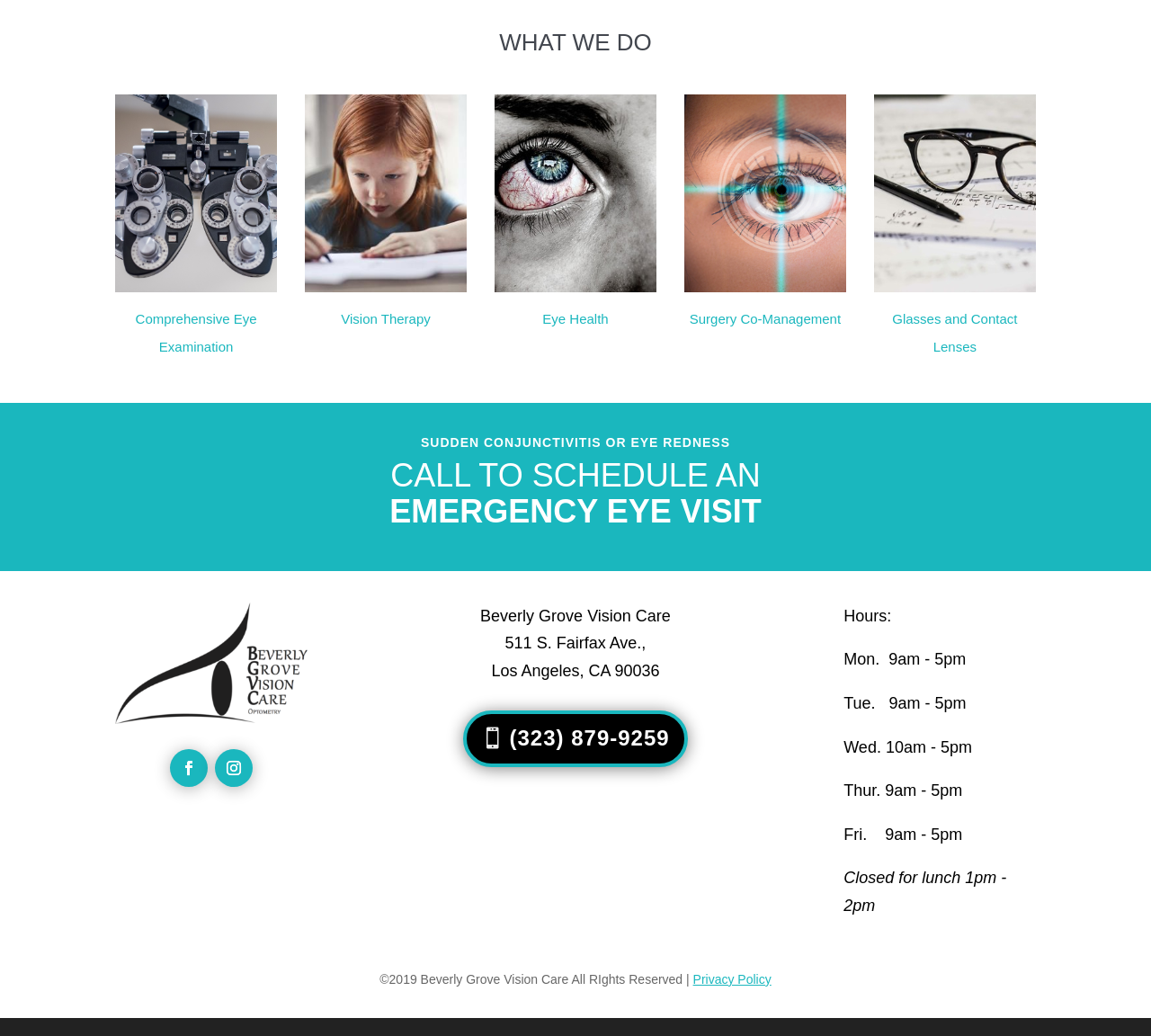Locate the bounding box coordinates of the area where you should click to accomplish the instruction: "Click Comprehensive Eye Examination".

[0.118, 0.3, 0.223, 0.342]